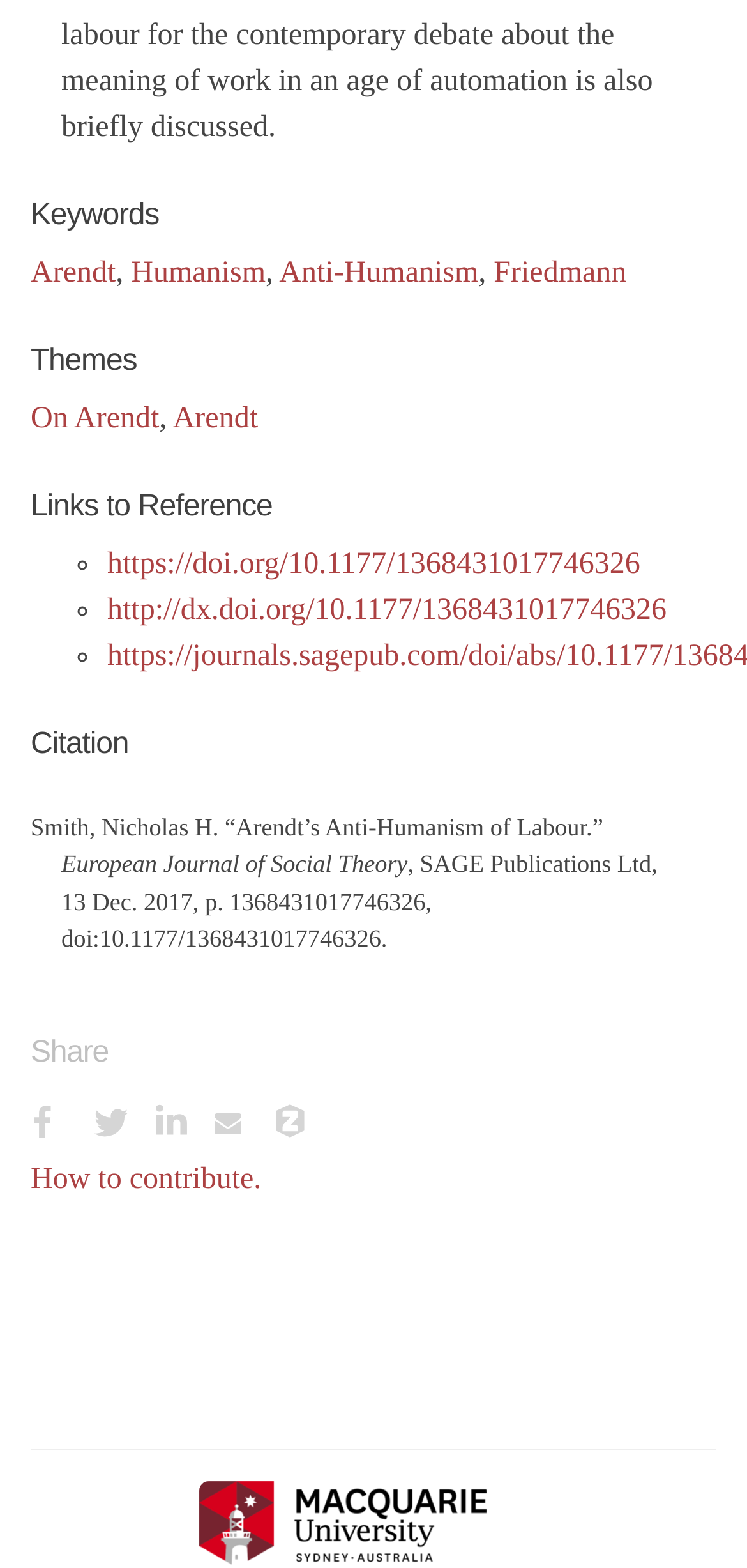Please find the bounding box coordinates (top-left x, top-left y, bottom-right x, bottom-right y) in the screenshot for the UI element described as follows: Arendt

[0.231, 0.257, 0.345, 0.278]